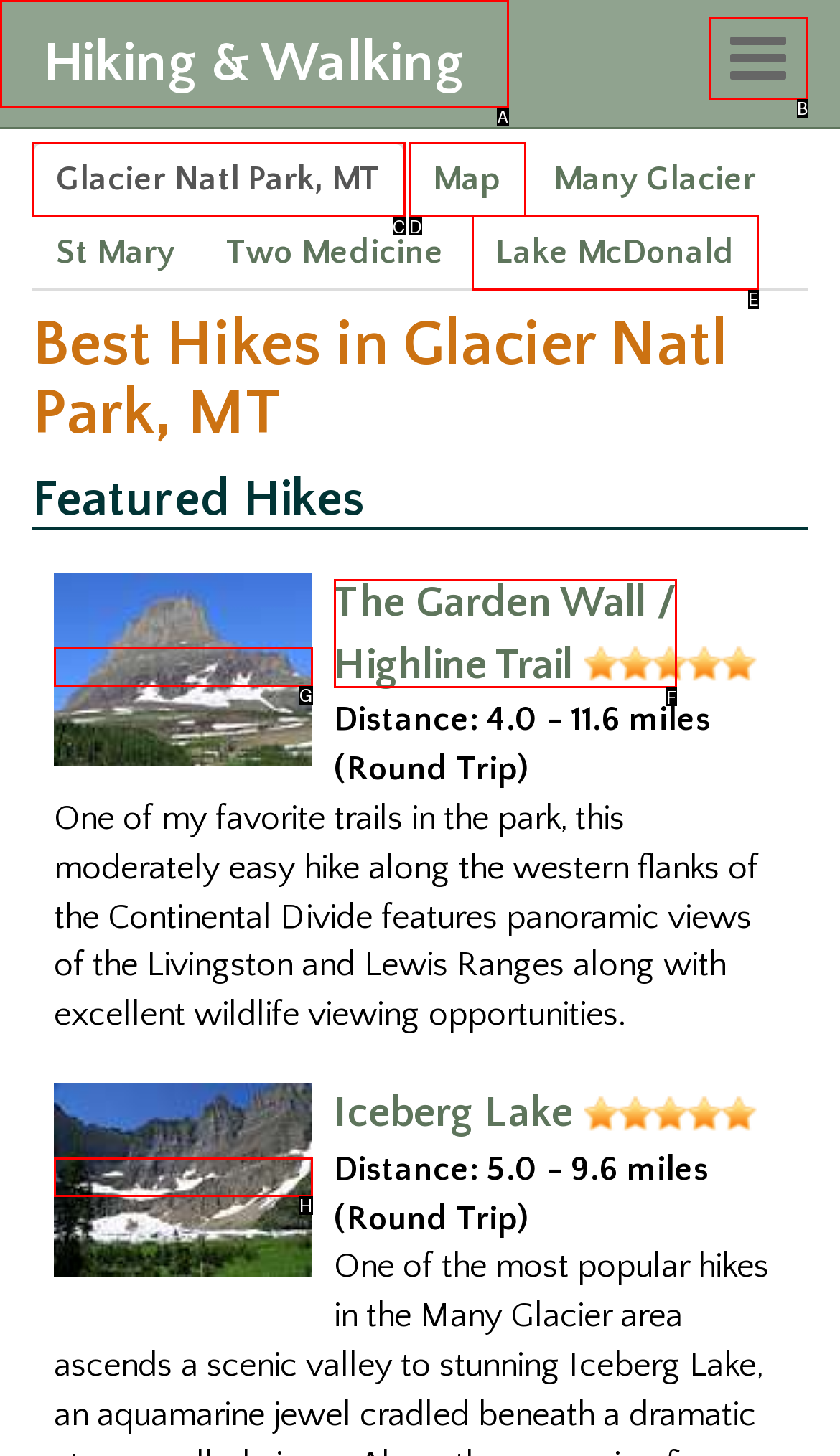Pick the HTML element that corresponds to the description: Glacier Natl Park, MT
Answer with the letter of the correct option from the given choices directly.

C